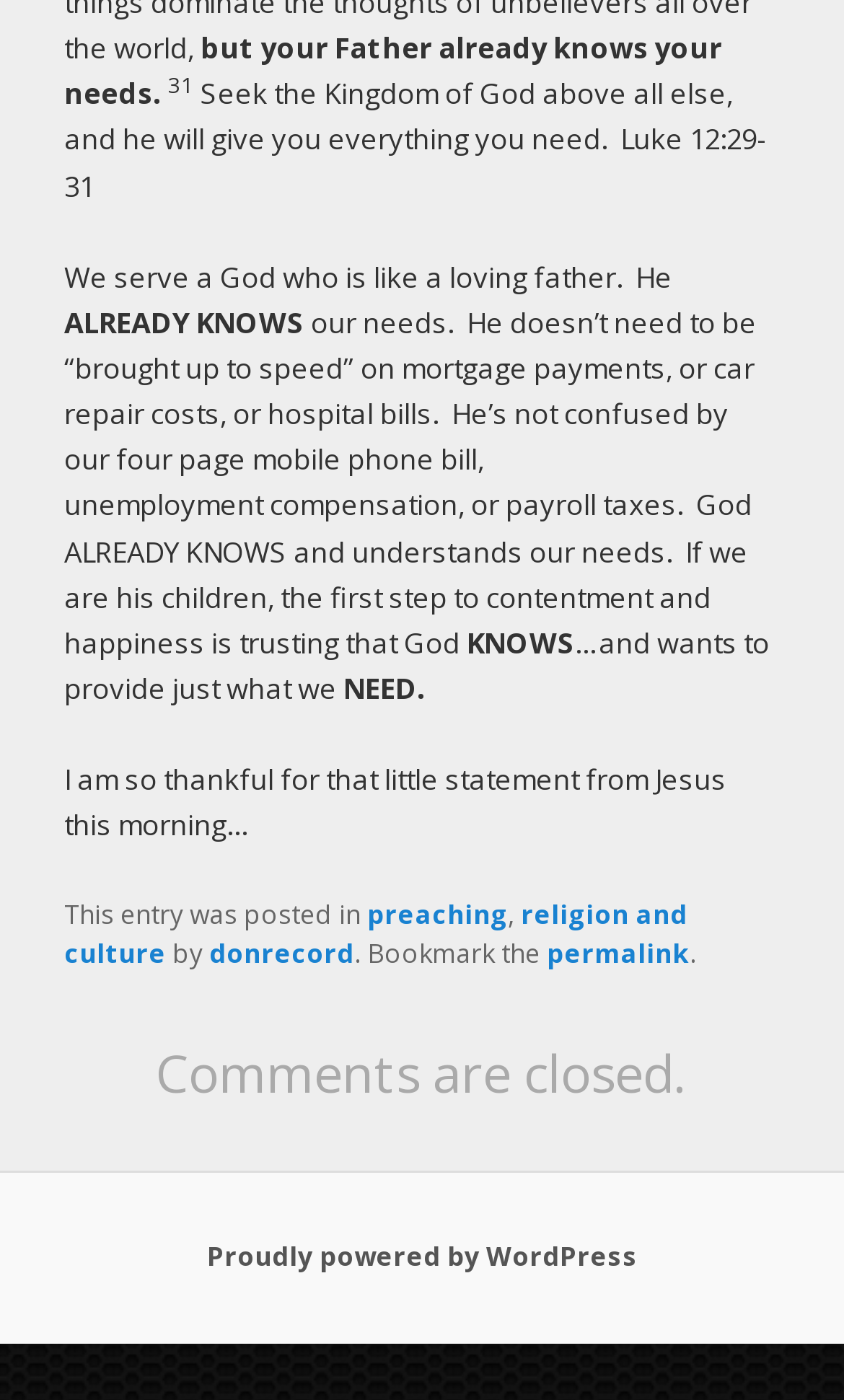Provide a one-word or one-phrase answer to the question:
What is the main topic of this webpage?

Religion